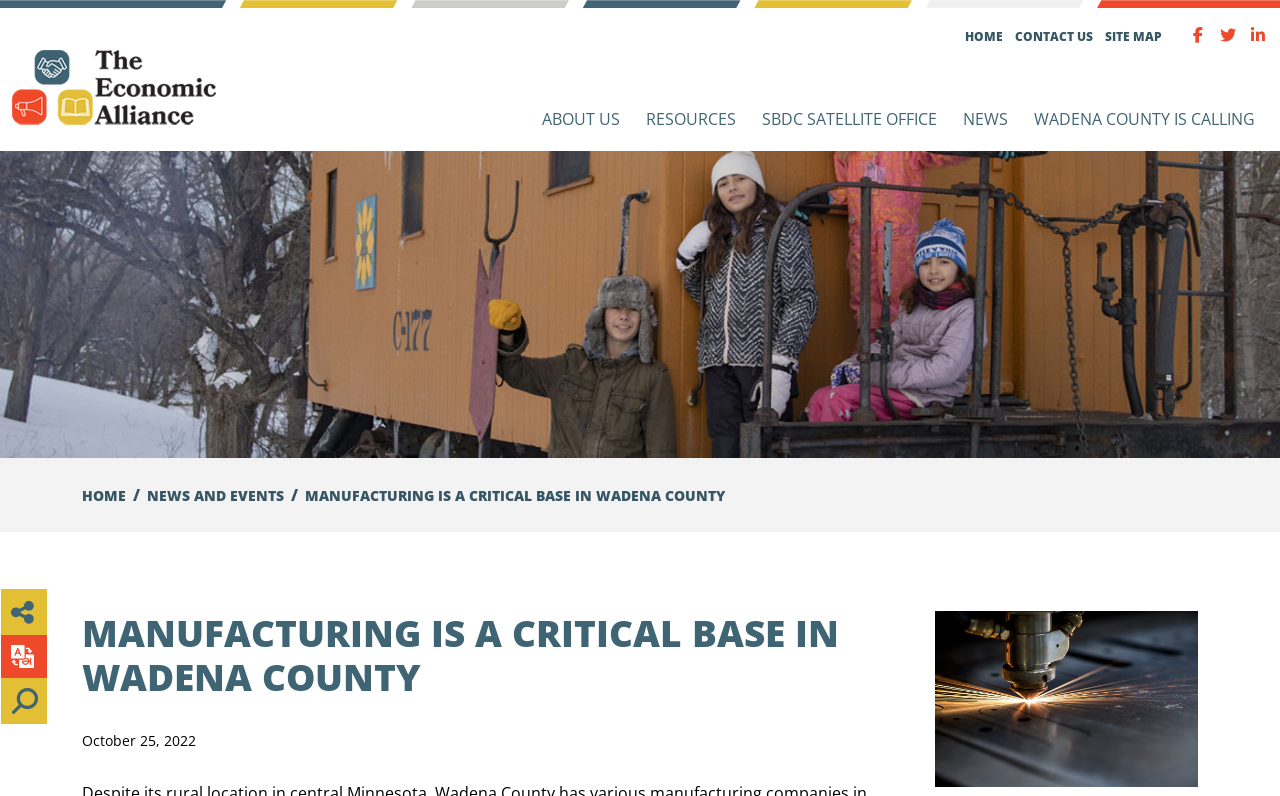How many social media links are available at the top right corner?
Based on the visual content, answer with a single word or a brief phrase.

3